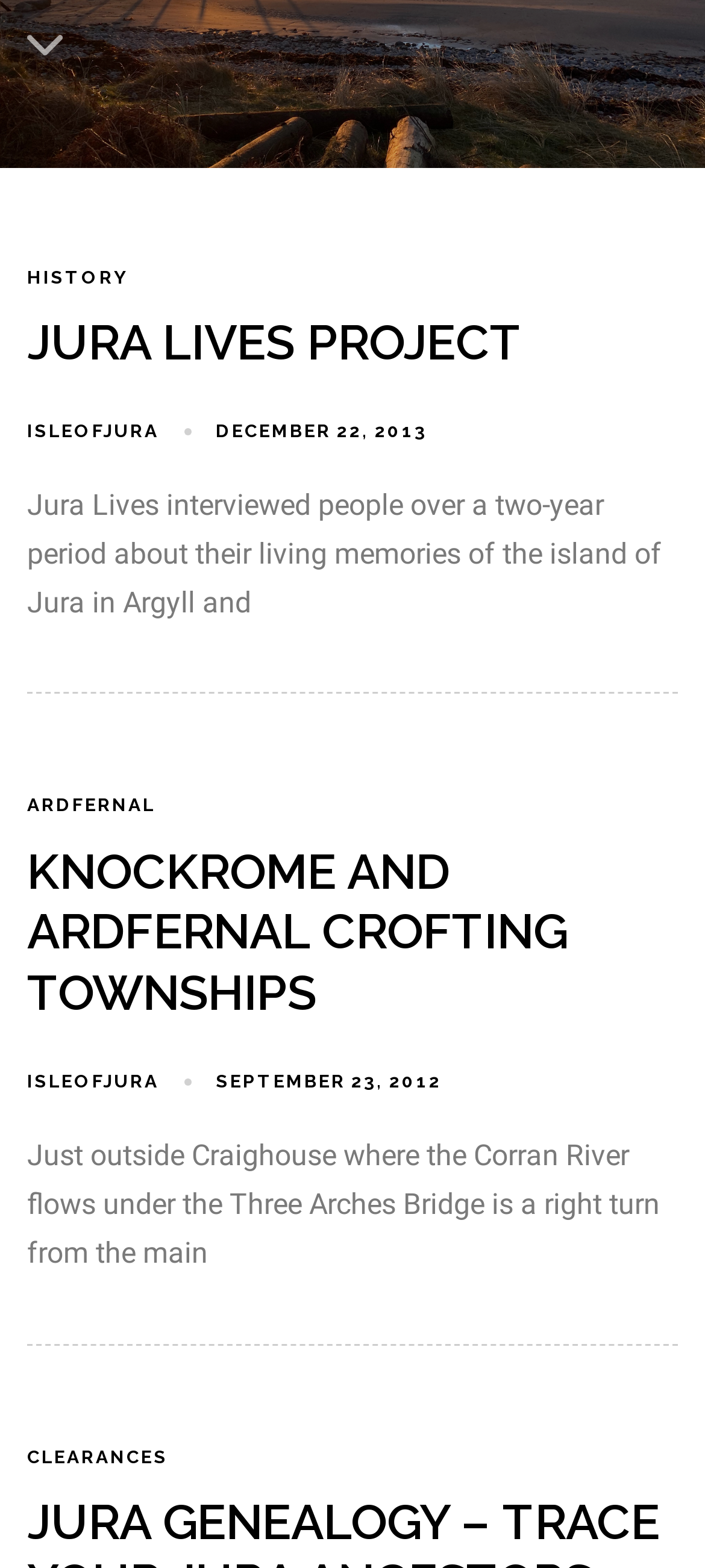Please specify the bounding box coordinates in the format (top-left x, top-left y, bottom-right x, bottom-right y), with values ranging from 0 to 1. Identify the bounding box for the UI component described as follows: parent_node: History

[0.038, 0.005, 0.09, 0.064]